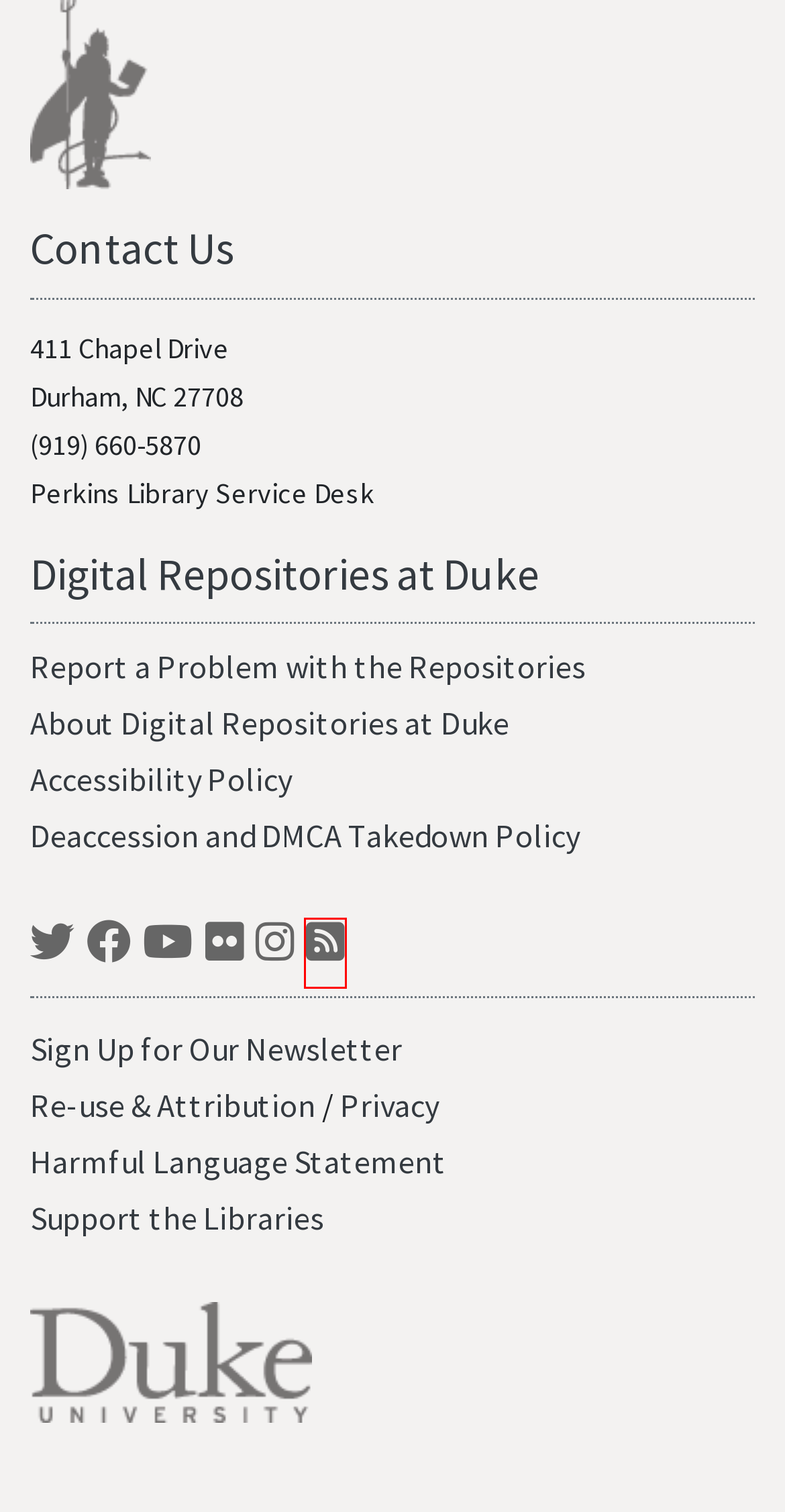With the provided webpage screenshot containing a red bounding box around a UI element, determine which description best matches the new webpage that appears after clicking the selected element. The choices are:
A. News, Events & Exhibits - Duke University Libraries Blogs
B. Digital Repositories at Duke - Policy for Accessibility | Duke University Libraries
C. Statement on Potentially Harmful Language in Library Descriptions | Duke University Libraries
D. About Digital Repositories at Duke | Duke University Libraries
E. Deaccession and DMCA Takedown Policy | Duke University Libraries
F. Contact Us | Duke University Libraries
G. Duke University Libraries Privacy Statement | Duke University Libraries
H. Permission & Attribution | Duke University Libraries

A